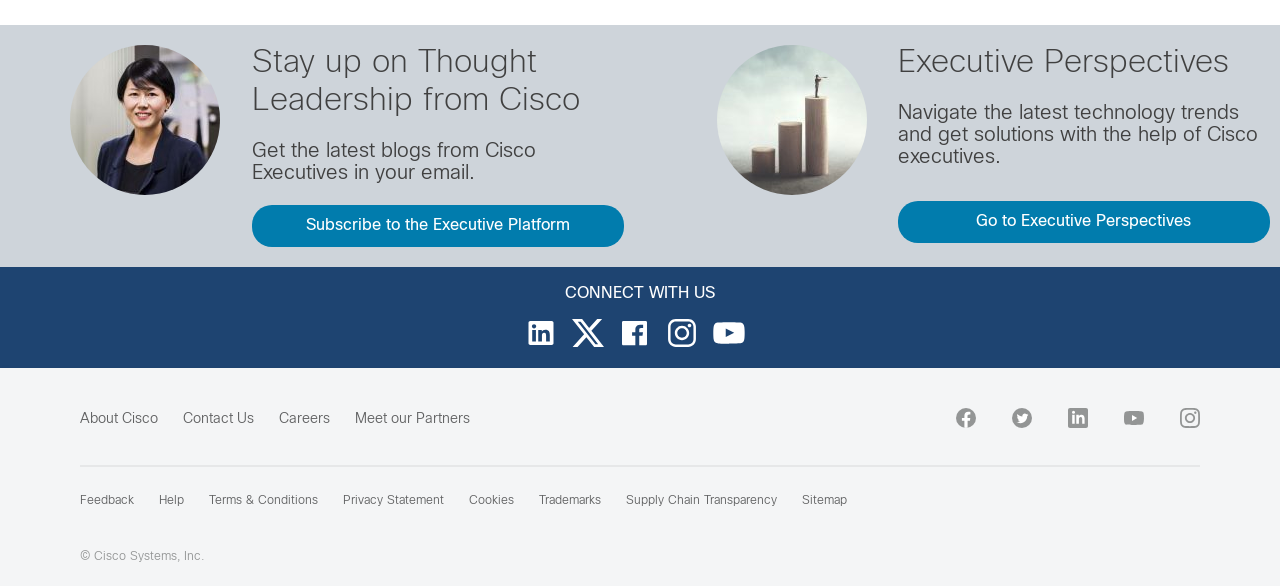Using the format (top-left x, top-left y, bottom-right x, bottom-right y), and given the element description, identify the bounding box coordinates within the screenshot: Home

None